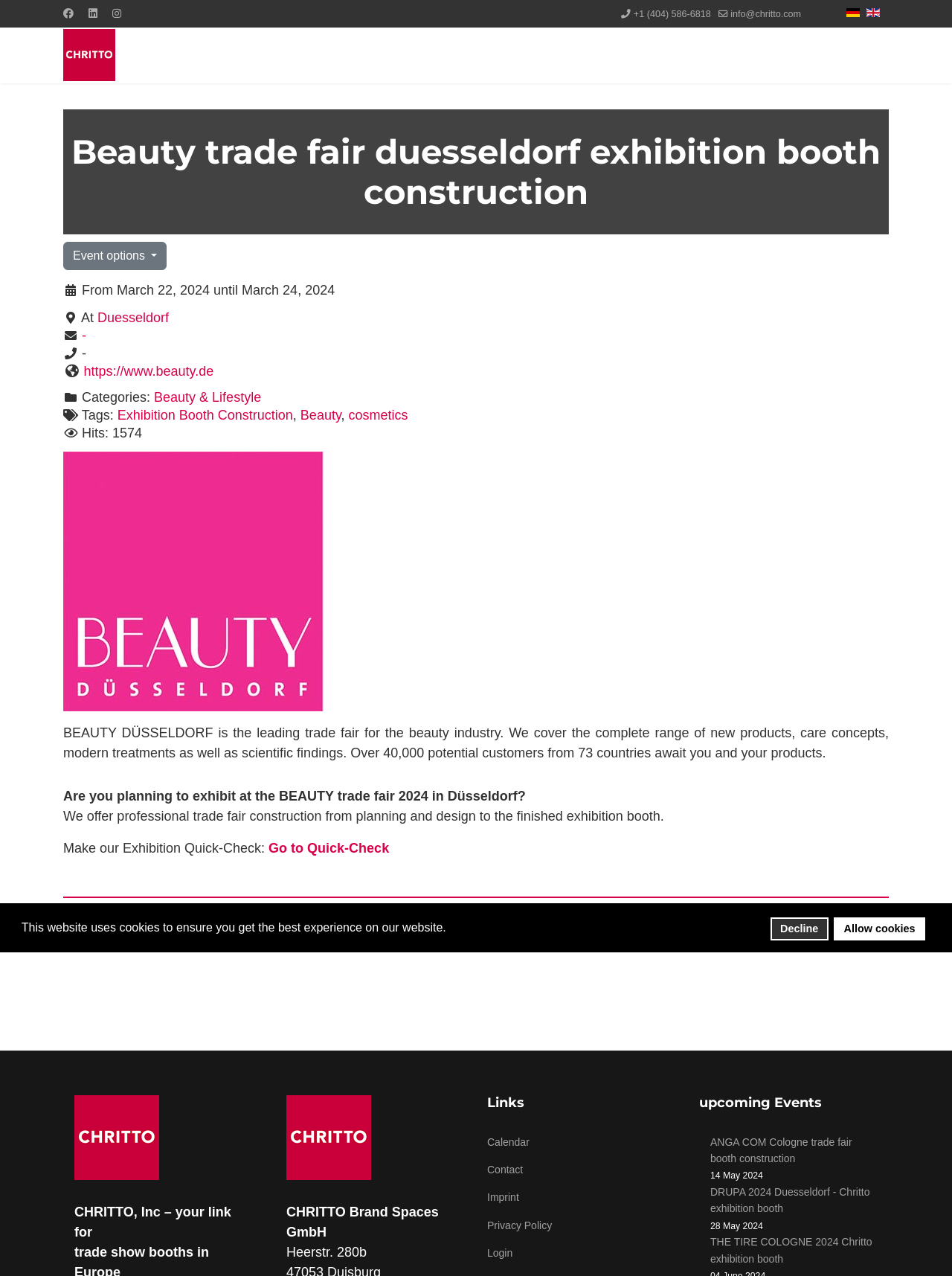Answer the question in a single word or phrase:
What is the event duration of BEAUTY trade fair?

March 22, 2024 until March 24, 2024